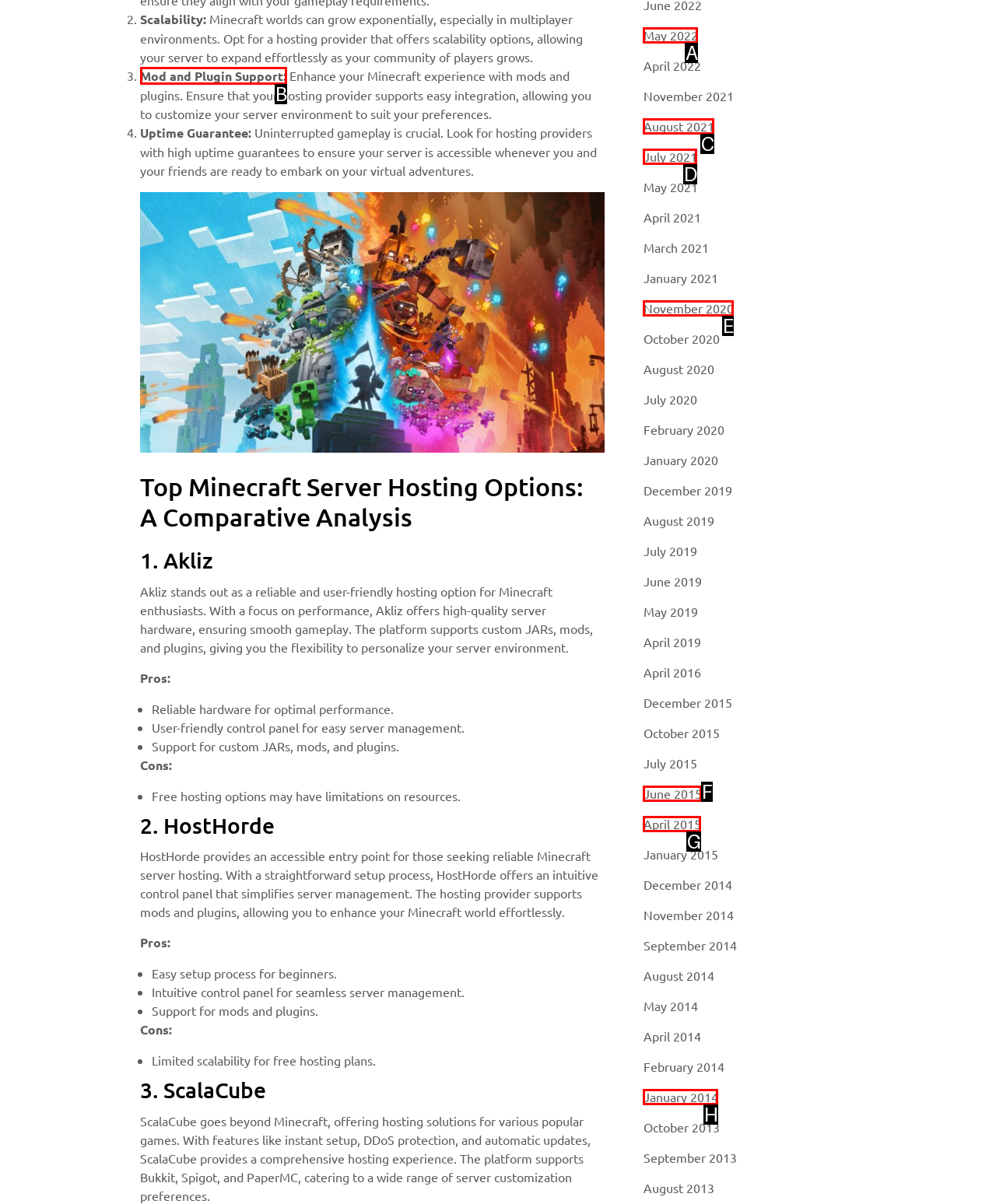Specify which element within the red bounding boxes should be clicked for this task: Read about 'Mod and Plugin Support' Respond with the letter of the correct option.

B